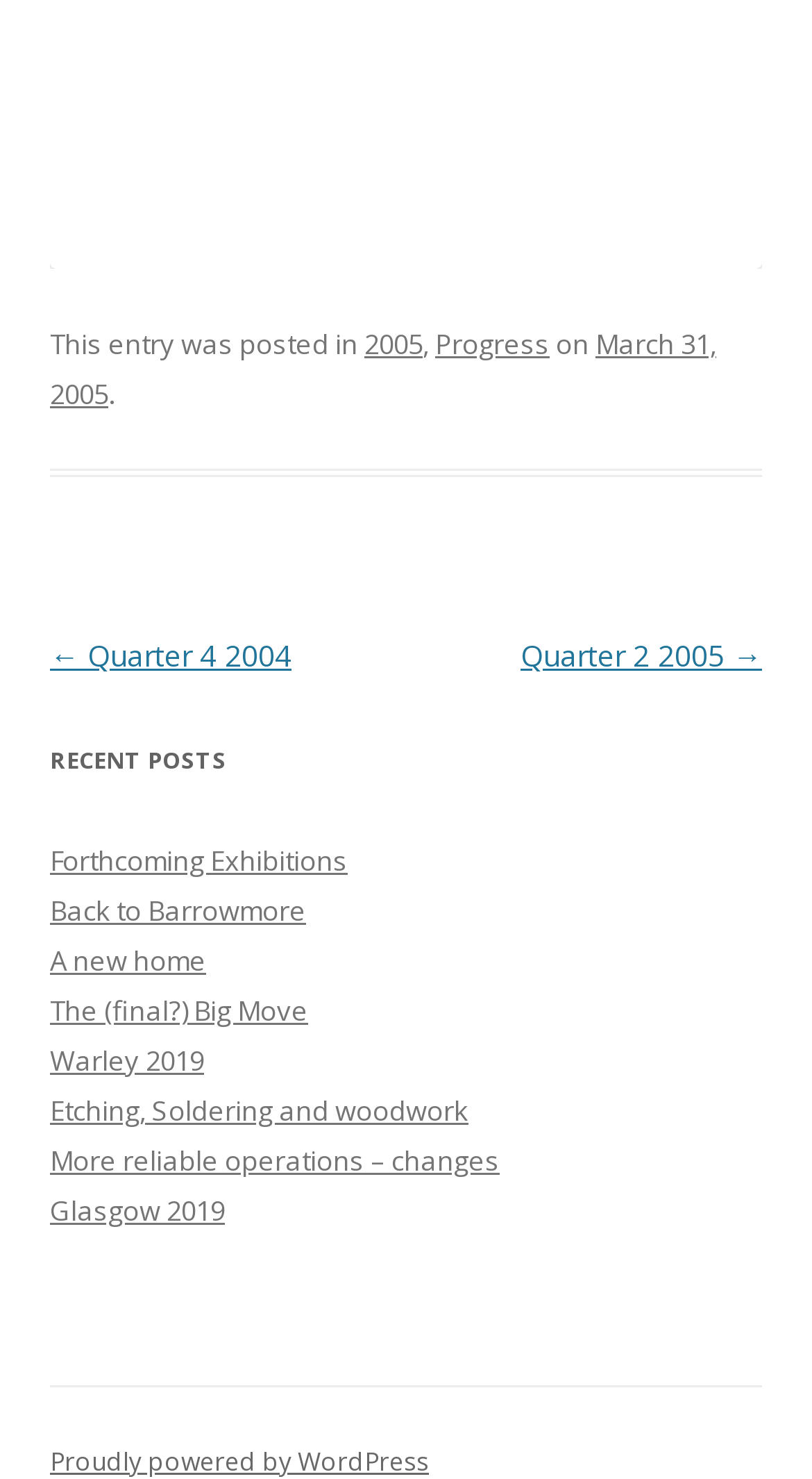What is the date of the current post?
Look at the image and construct a detailed response to the question.

I found the date of the current post by looking at the footer section of the webpage, where it says 'This entry was posted in 2005' and then 'on March 31, 2005'.